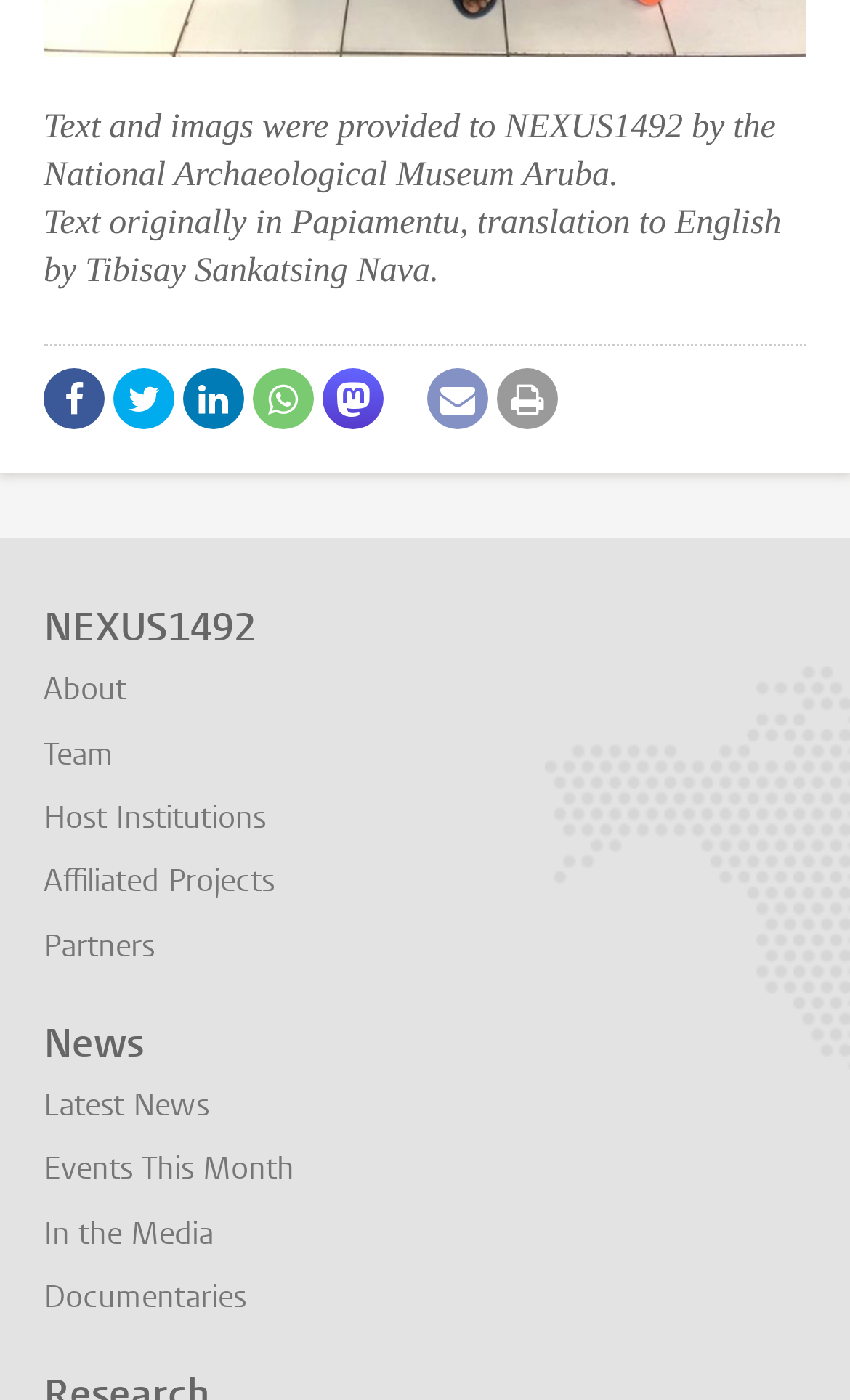Determine the bounding box coordinates of the region to click in order to accomplish the following instruction: "Click the About link". Provide the coordinates as four float numbers between 0 and 1, specifically [left, top, right, bottom].

[0.051, 0.478, 0.149, 0.508]